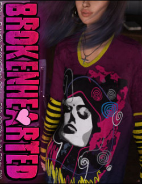What is the theme of the fashion line?
Look at the image and provide a short answer using one word or a phrase.

Contemporary emo styles